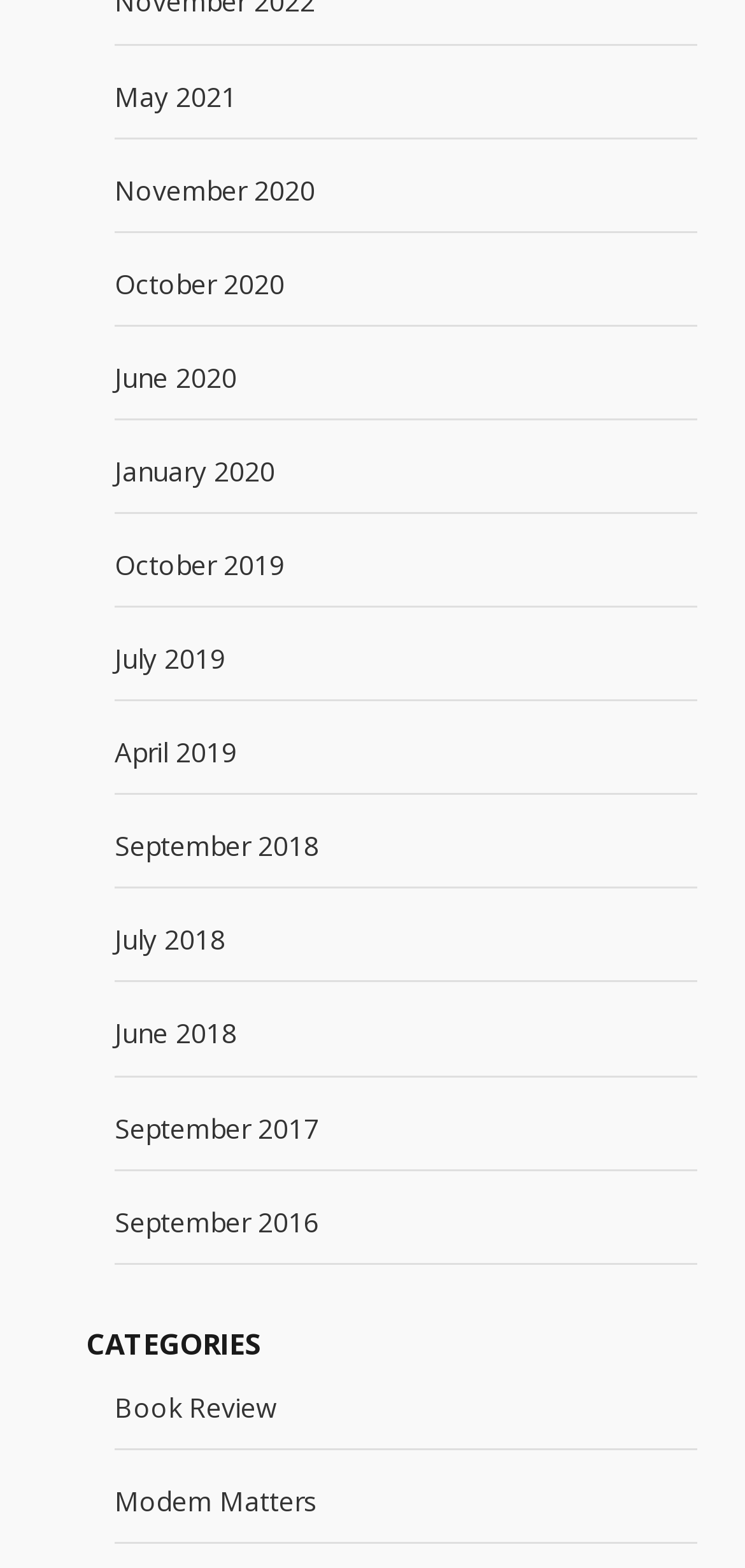What is the latest year listed?
Craft a detailed and extensive response to the question.

I analyzed the list of links on the webpage and found the latest year listed, which is 2021, specifically in the link 'May 2021'.